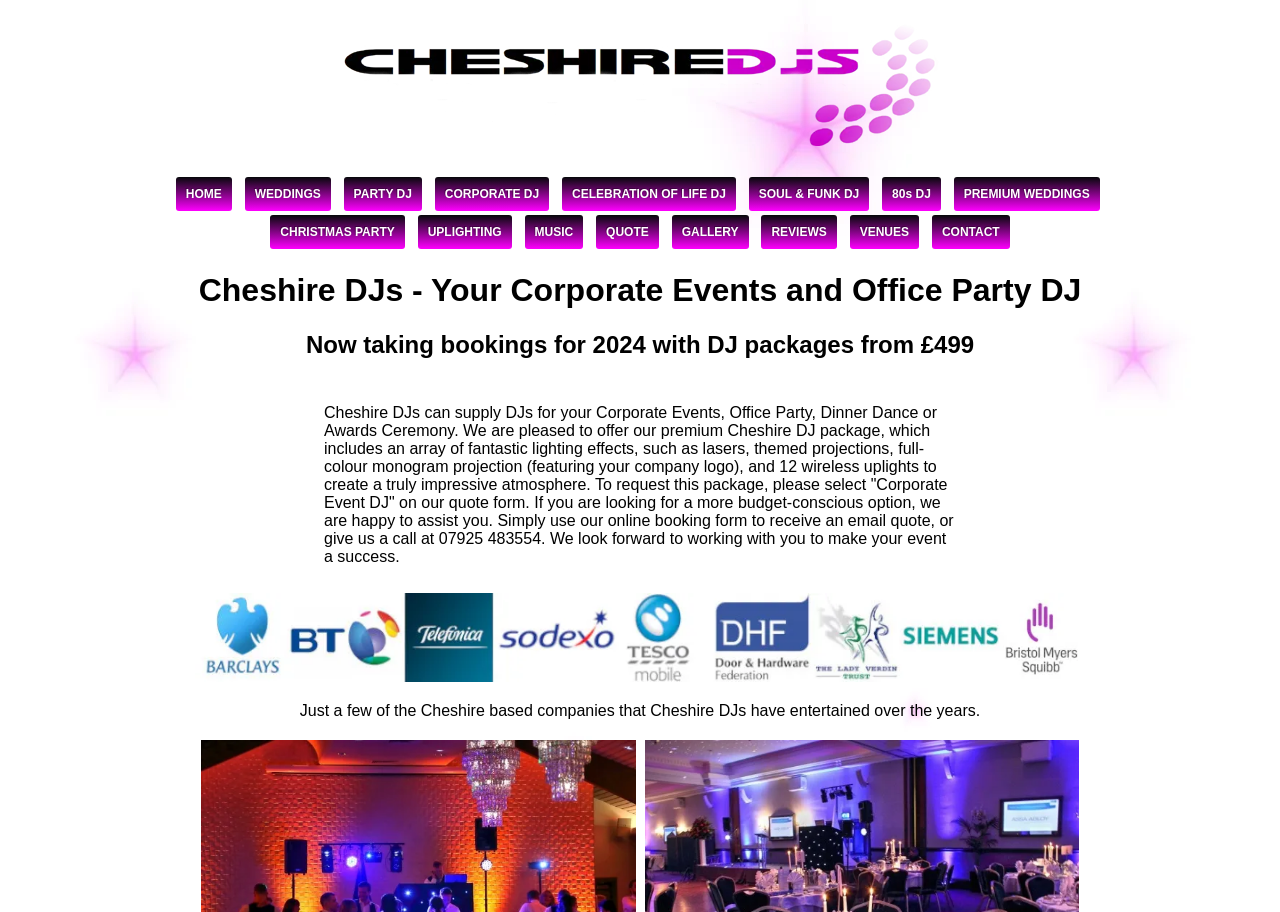Please extract the webpage's main title and generate its text content.

Cheshire DJs - Your Corporate Events and Office Party DJ